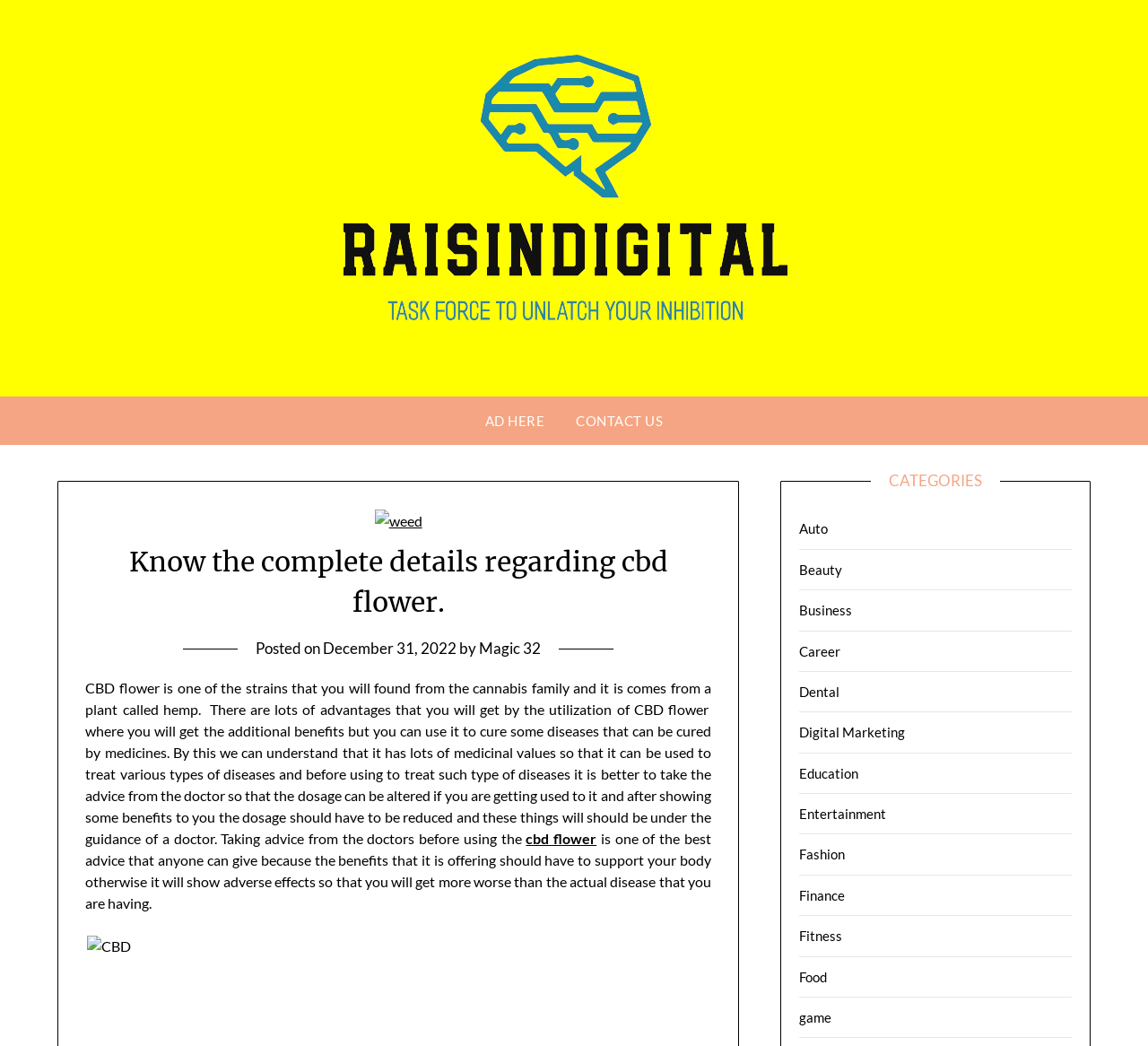Can you find the bounding box coordinates for the element to click on to achieve the instruction: "Read the article about CBD flower"?

[0.075, 0.65, 0.619, 0.81]